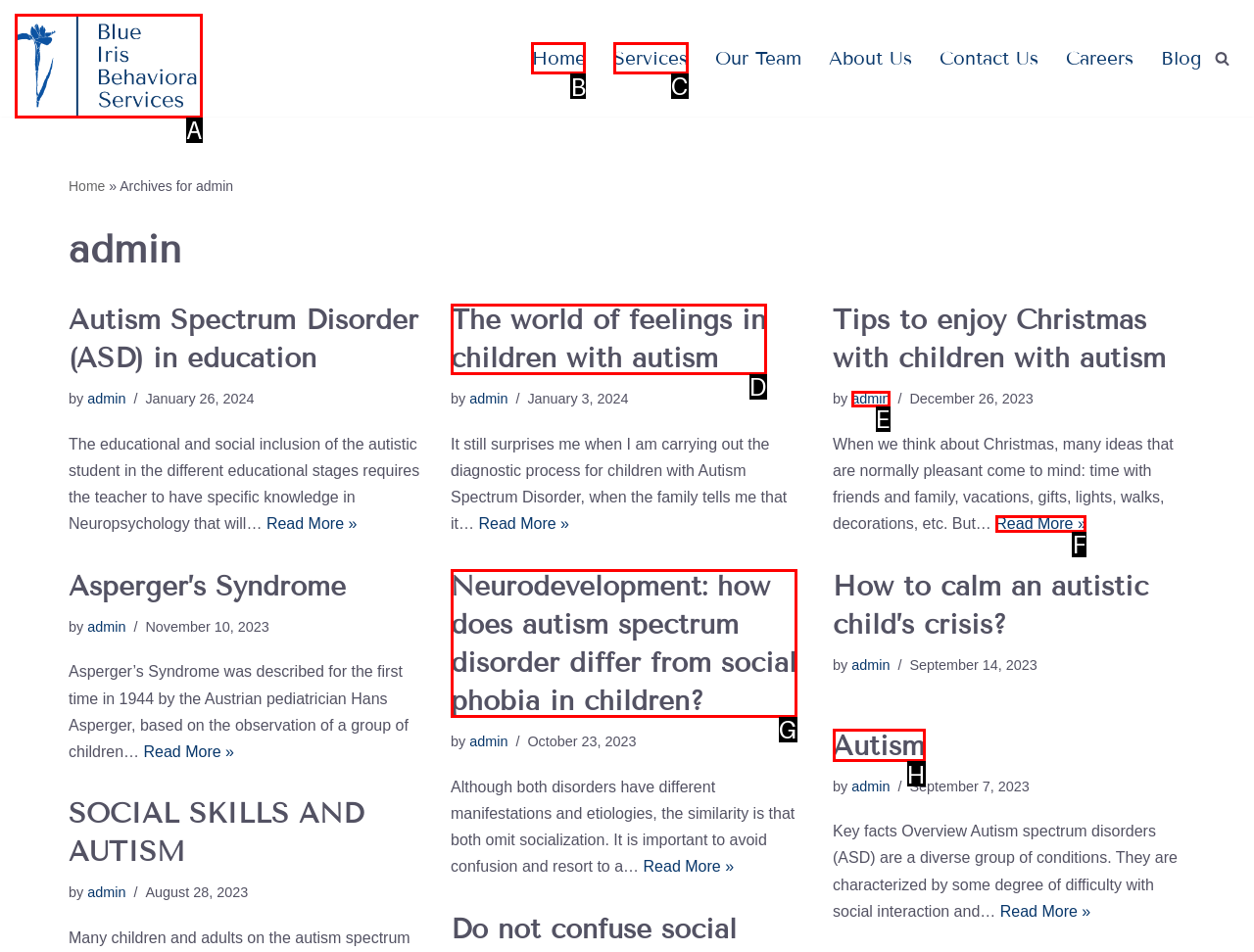Decide which UI element to click to accomplish the task: Click on the 'Home' link
Respond with the corresponding option letter.

B